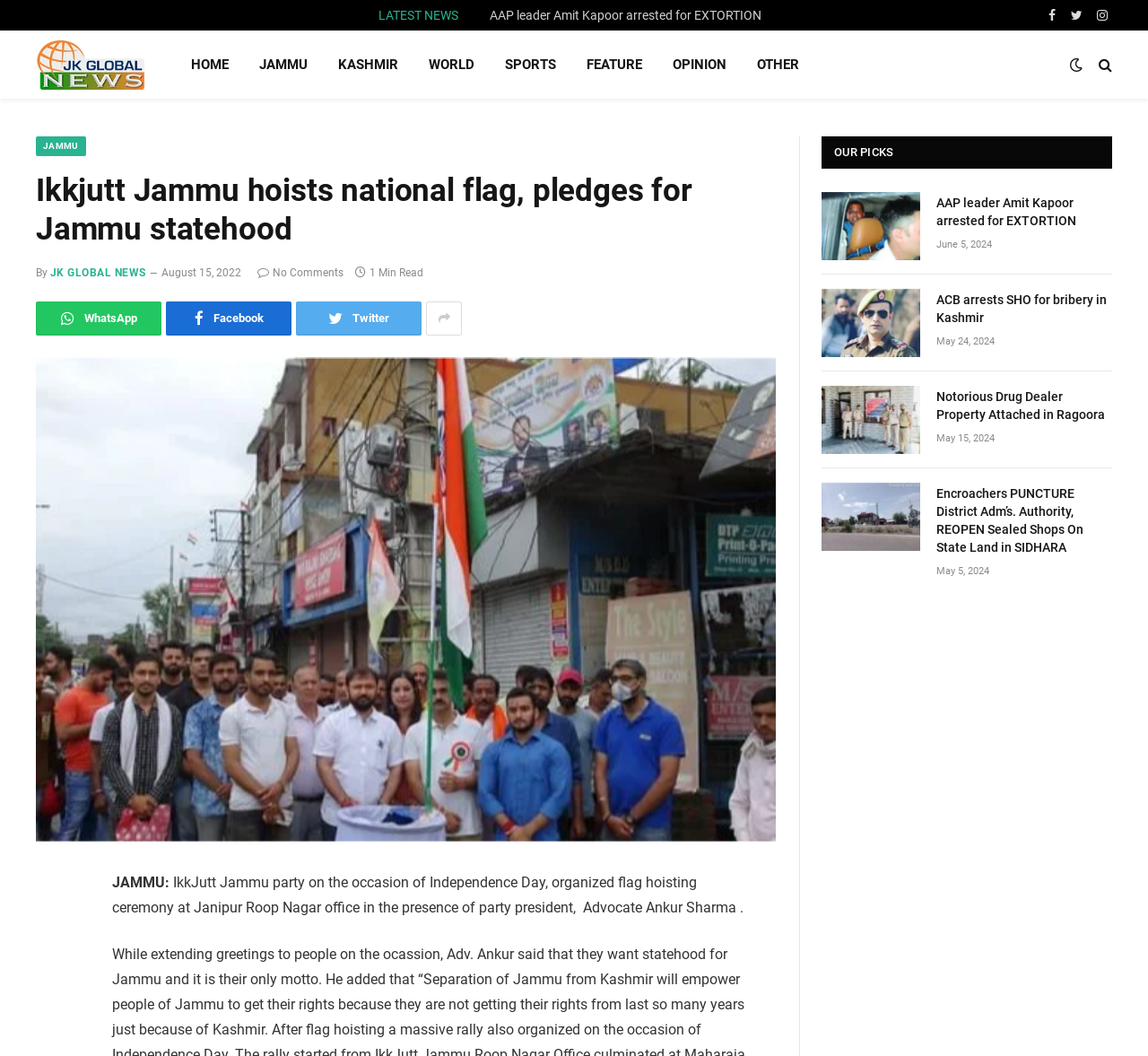Give a detailed account of the webpage, highlighting key information.

The webpage is a news article page with a focus on Jammu and Kashmir news. At the top, there is a navigation menu with links to different sections such as "HOME", "JAMMU", "KASHMIR", "WORLD", "SPORTS", "FEATURE", "OPINION", and "OTHER". Below the navigation menu, there is a heading that reads "Ikkjutt Jammu hoists national flag, pledges for Jammu statehood". 

To the right of the heading, there is a section with links to share the article on social media platforms such as Facebook, Twitter, and WhatsApp. Below this section, there is a brief summary of the article, which describes IkkJutt Jammu party's flag hoisting ceremony on Independence Day. 

The main content of the article is divided into two columns. The left column contains the article's text, while the right column has a section titled "OUR PICKS" with four news articles. Each article has a heading, a brief summary, and a timestamp. The articles are about various news topics, including the arrest of an AAP leader, the arrest of a police officer for bribery, the attachment of a drug dealer's property, and the reopening of sealed shops on state land.

At the top-right corner of the page, there are links to social media platforms, including Facebook, Twitter, and Instagram. There is also a search icon and a settings icon.